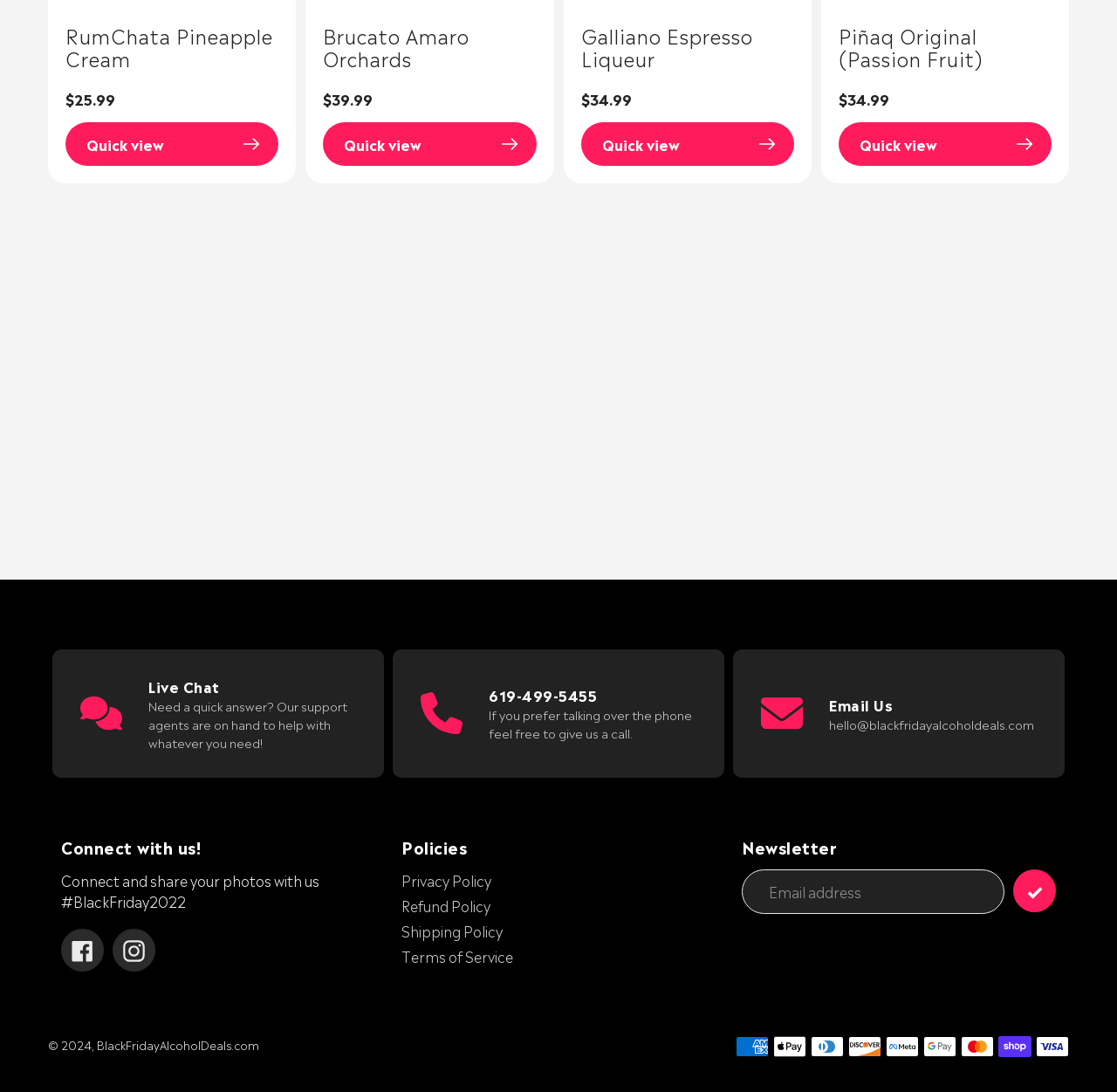For the given element description aria-label="Submit" name="commit", determine the bounding box coordinates of the UI element. The coordinates should follow the format (top-left x, top-left y, bottom-right x, bottom-right y) and be within the range of 0 to 1.

[0.907, 0.796, 0.945, 0.835]